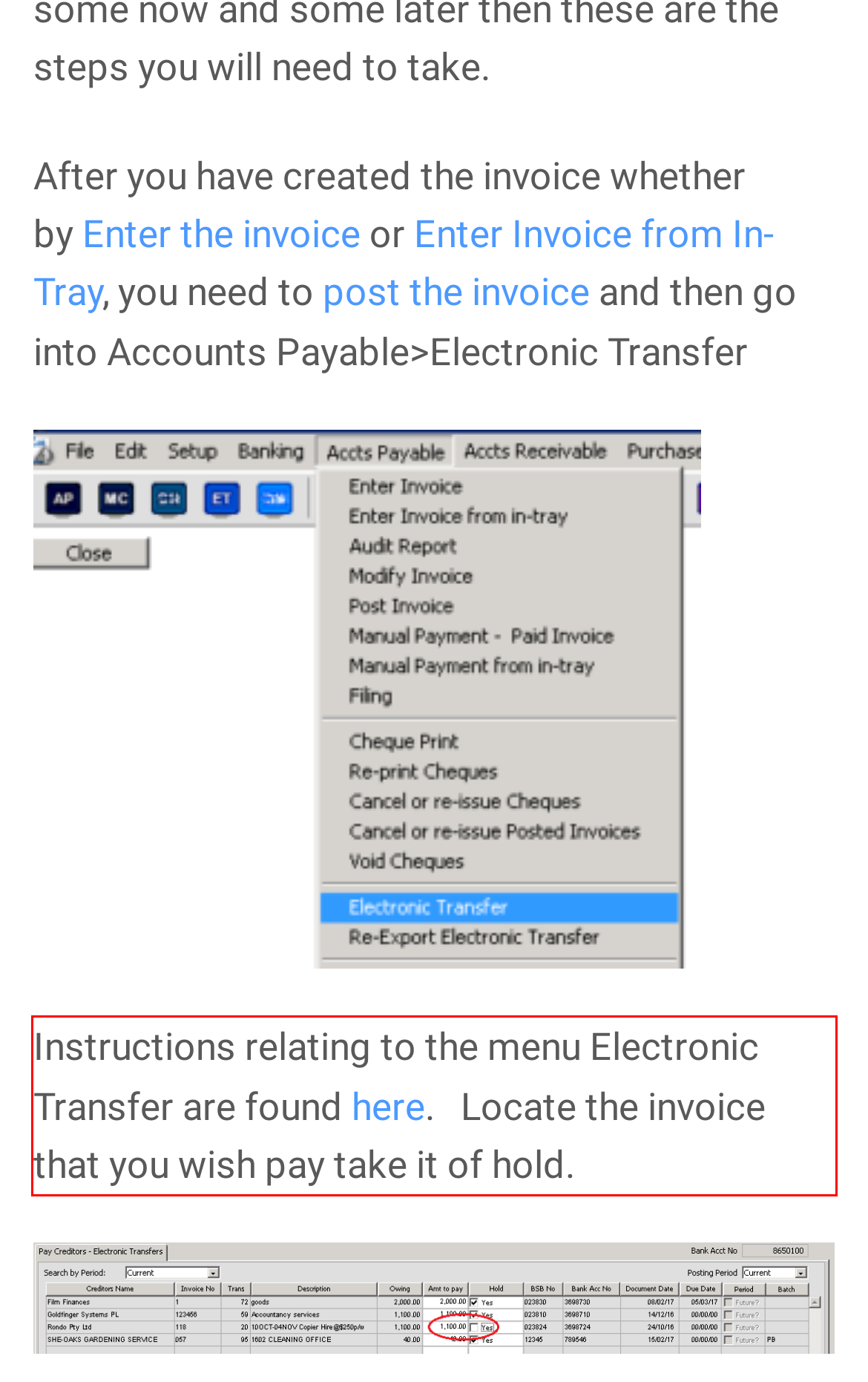Within the screenshot of the webpage, there is a red rectangle. Please recognize and generate the text content inside this red bounding box.

Instructions relating to the menu Electronic Transfer are found here. Locate the invoice that you wish pay take it of hold.